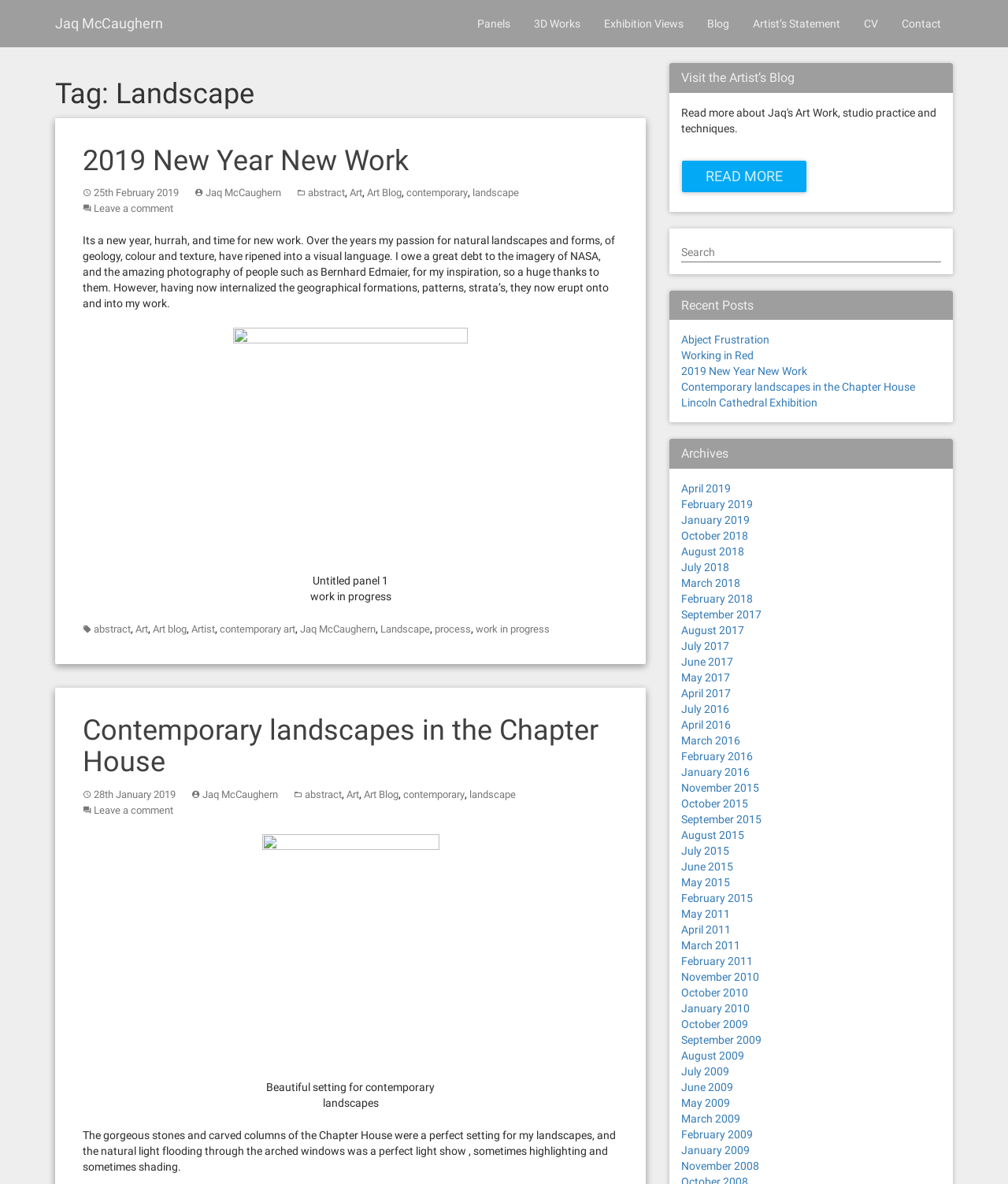Please identify the bounding box coordinates of the element that needs to be clicked to execute the following command: "View the 'Contemporary landscapes in the Chapter House' post". Provide the bounding box using four float numbers between 0 and 1, formatted as [left, top, right, bottom].

[0.082, 0.603, 0.594, 0.657]